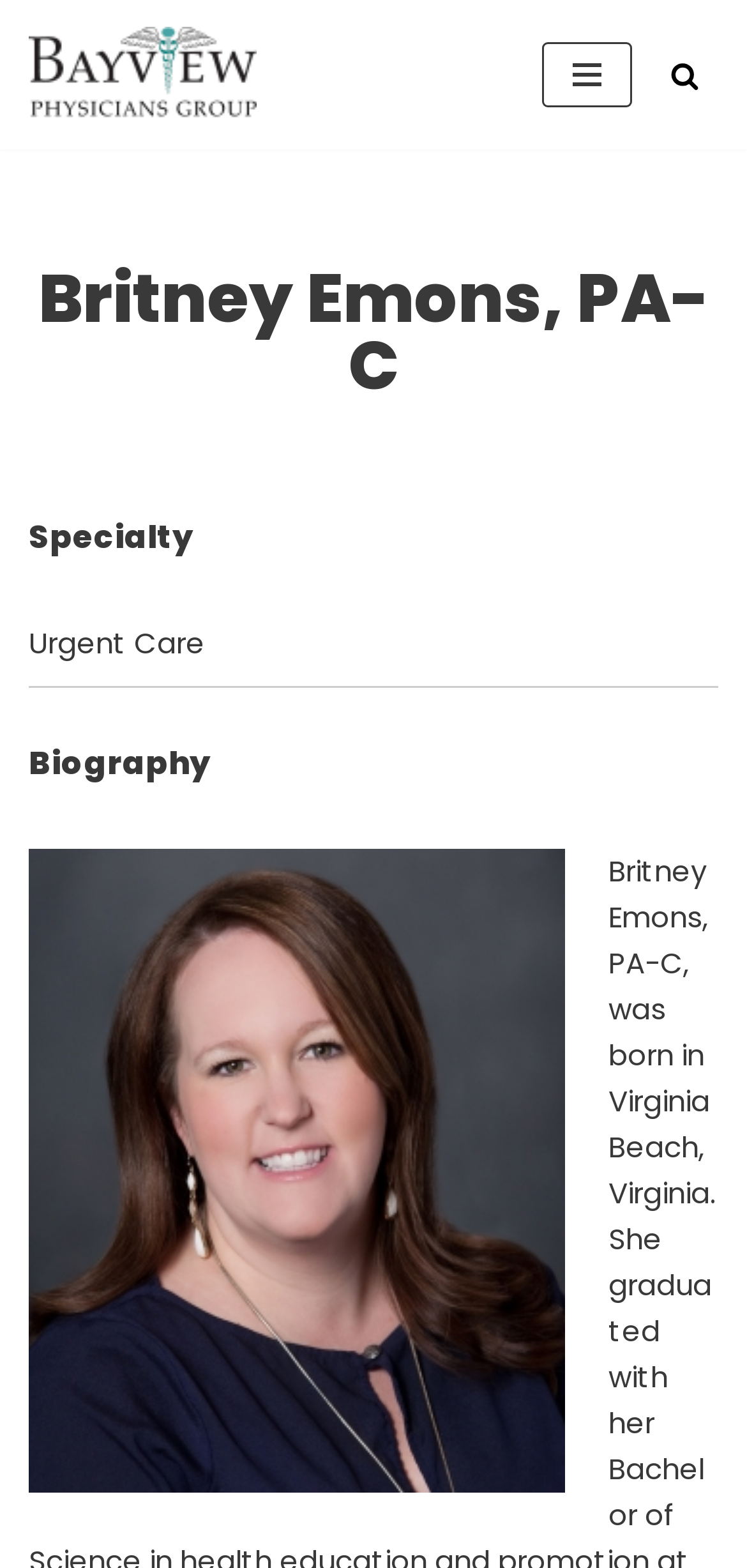Based on the image, provide a detailed response to the question:
What is the purpose of the 'Navigation Menu' button?

I inferred the answer by looking at the 'expanded: False' property of the button, which suggests that it can be used to expand or collapse the navigation menu.